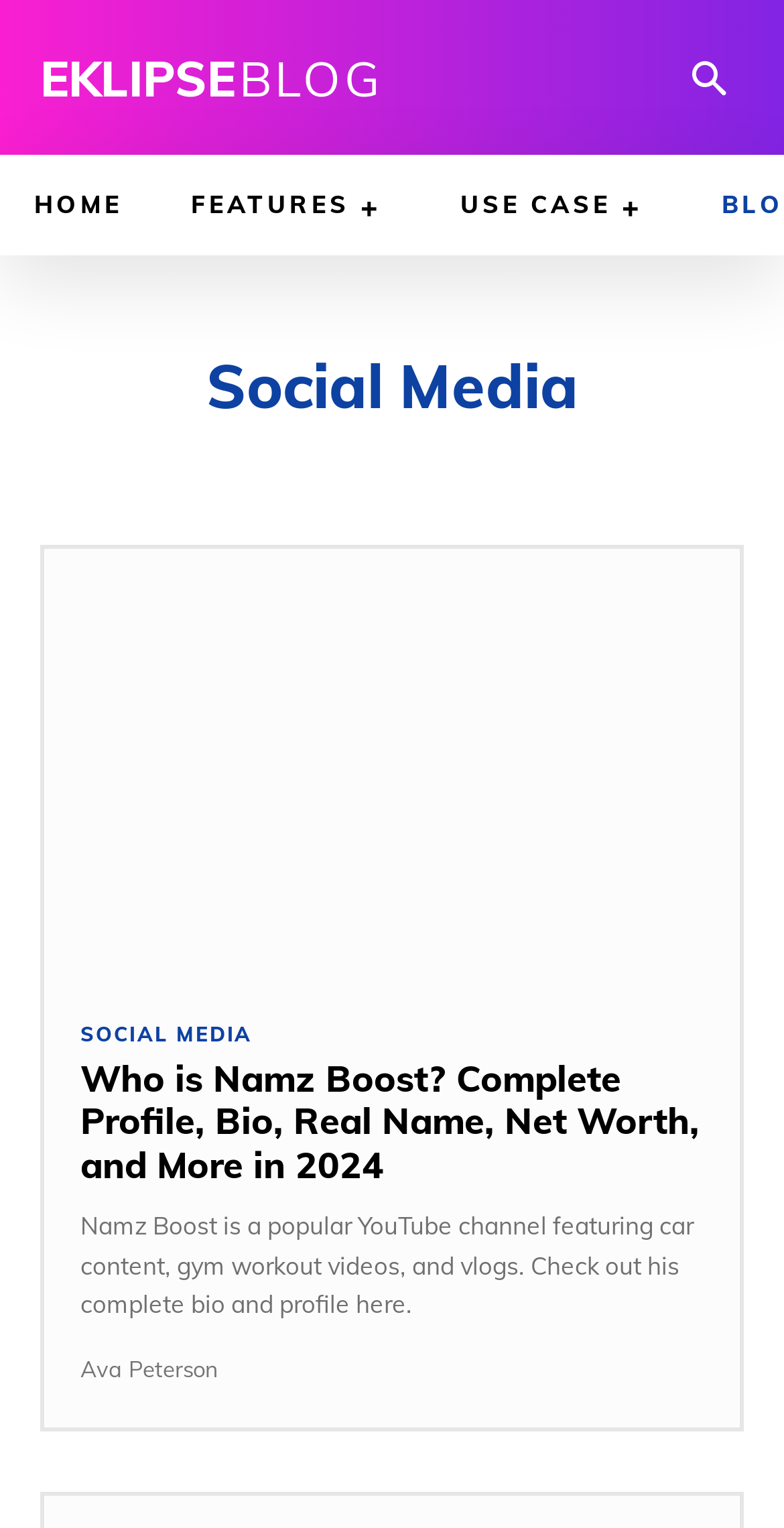Please provide the bounding box coordinates in the format (top-left x, top-left y, bottom-right x, bottom-right y). Remember, all values are floating point numbers between 0 and 1. What is the bounding box coordinate of the region described as: Social Media

[0.103, 0.671, 0.322, 0.684]